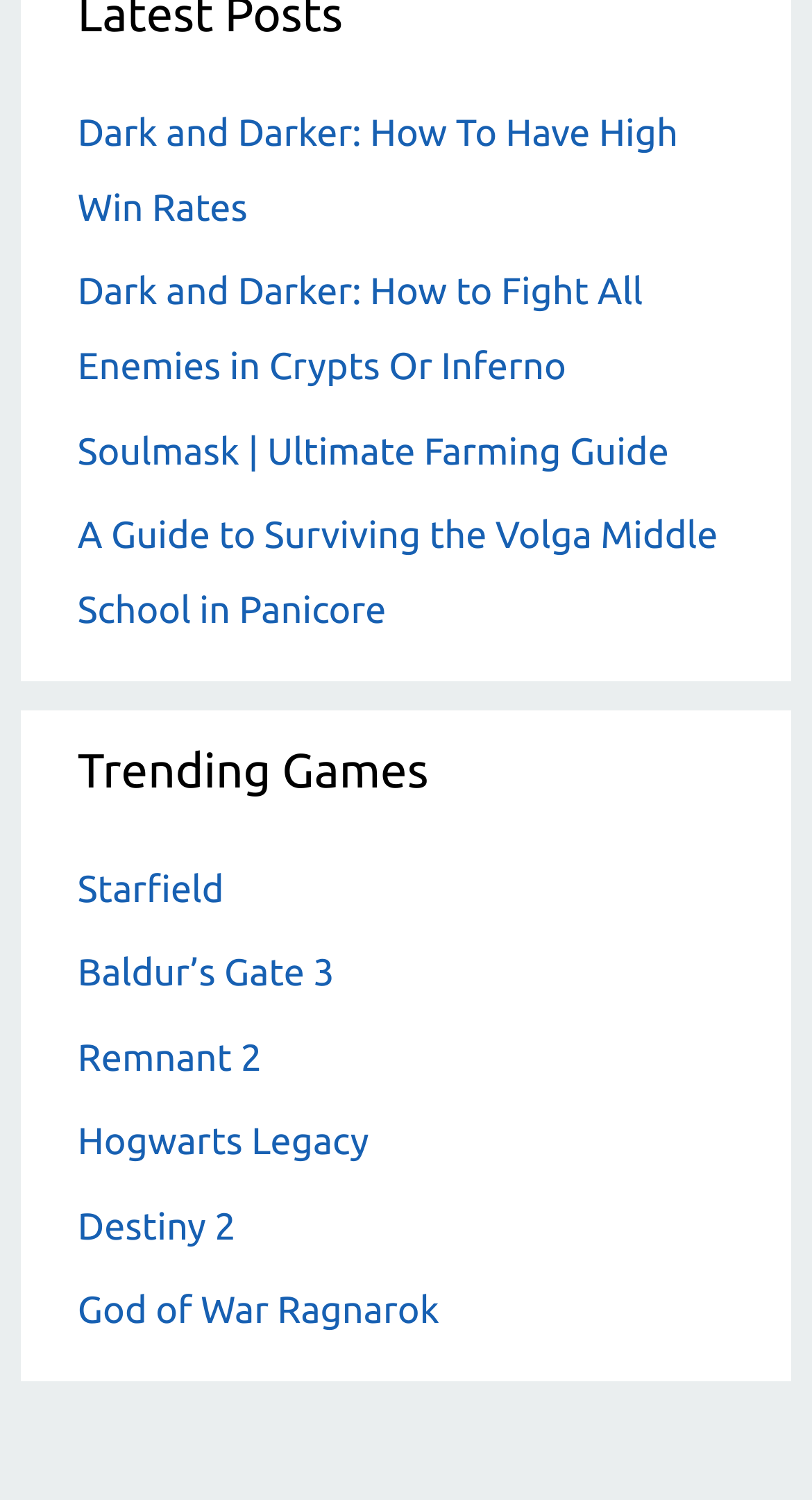Pinpoint the bounding box coordinates of the clickable element needed to complete the instruction: "Click on the 'Dark and Darker: How To Have High Win Rates' link". The coordinates should be provided as four float numbers between 0 and 1: [left, top, right, bottom].

[0.096, 0.075, 0.835, 0.152]